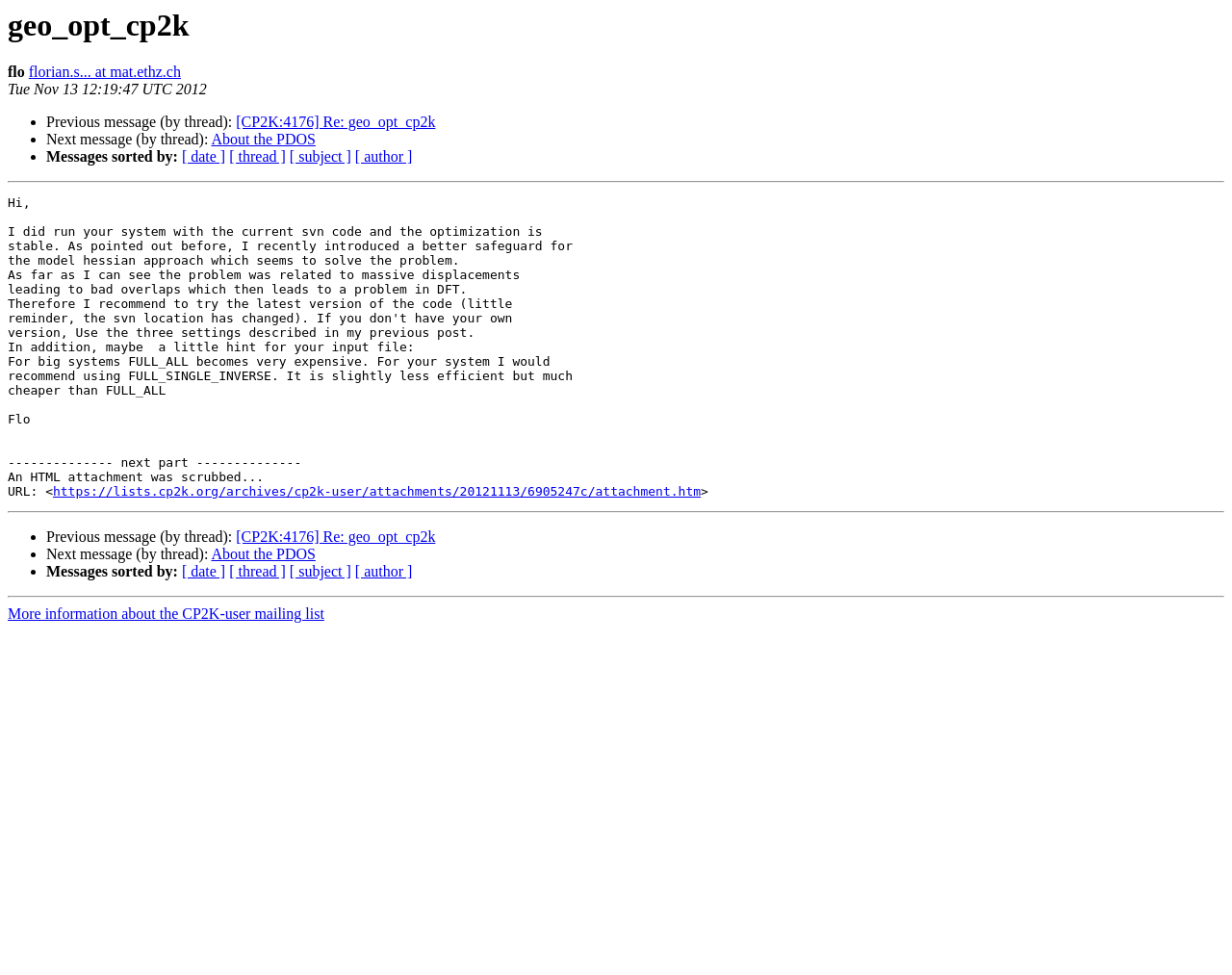Give the bounding box coordinates for the element described as: "florian.s... at mat.ethz.ch".

[0.023, 0.066, 0.147, 0.082]